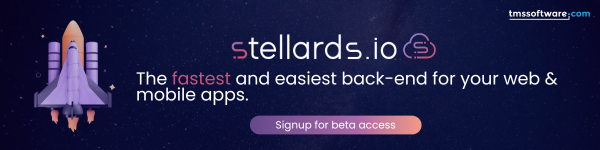Analyze the image and describe all the key elements you observe.

The image promotes Stellards.io, highlighting it as "the fastest and easiest back-end for your web & mobile apps." The design features a stylized rocket launching into a starry space background, symbolizing innovation and advancement in technology. Below the tagline, there is a call-to-action button encouraging users to "Signup for beta access," emphasizing the opportunity to engage with the platform early. The overall aesthetics convey a modern, tech-forward vision, appealing to developers and businesses looking for efficient solutions in application development.